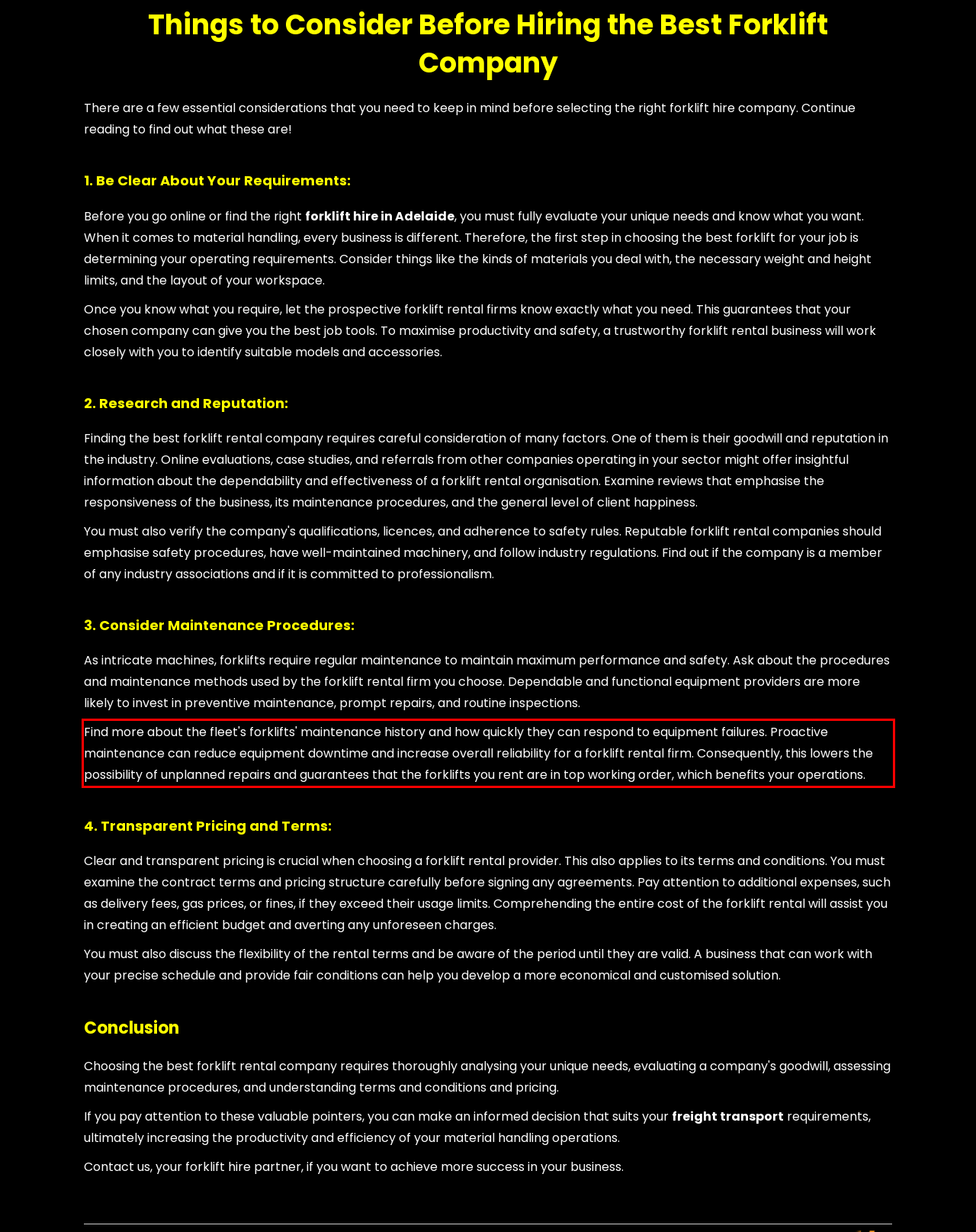You are presented with a screenshot containing a red rectangle. Extract the text found inside this red bounding box.

Find more about the fleet's forklifts' maintenance history and how quickly they can respond to equipment failures. Proactive maintenance can reduce equipment downtime and increase overall reliability for a forklift rental firm. Consequently, this lowers the possibility of unplanned repairs and guarantees that the forklifts you rent are in top working order, which benefits your operations.